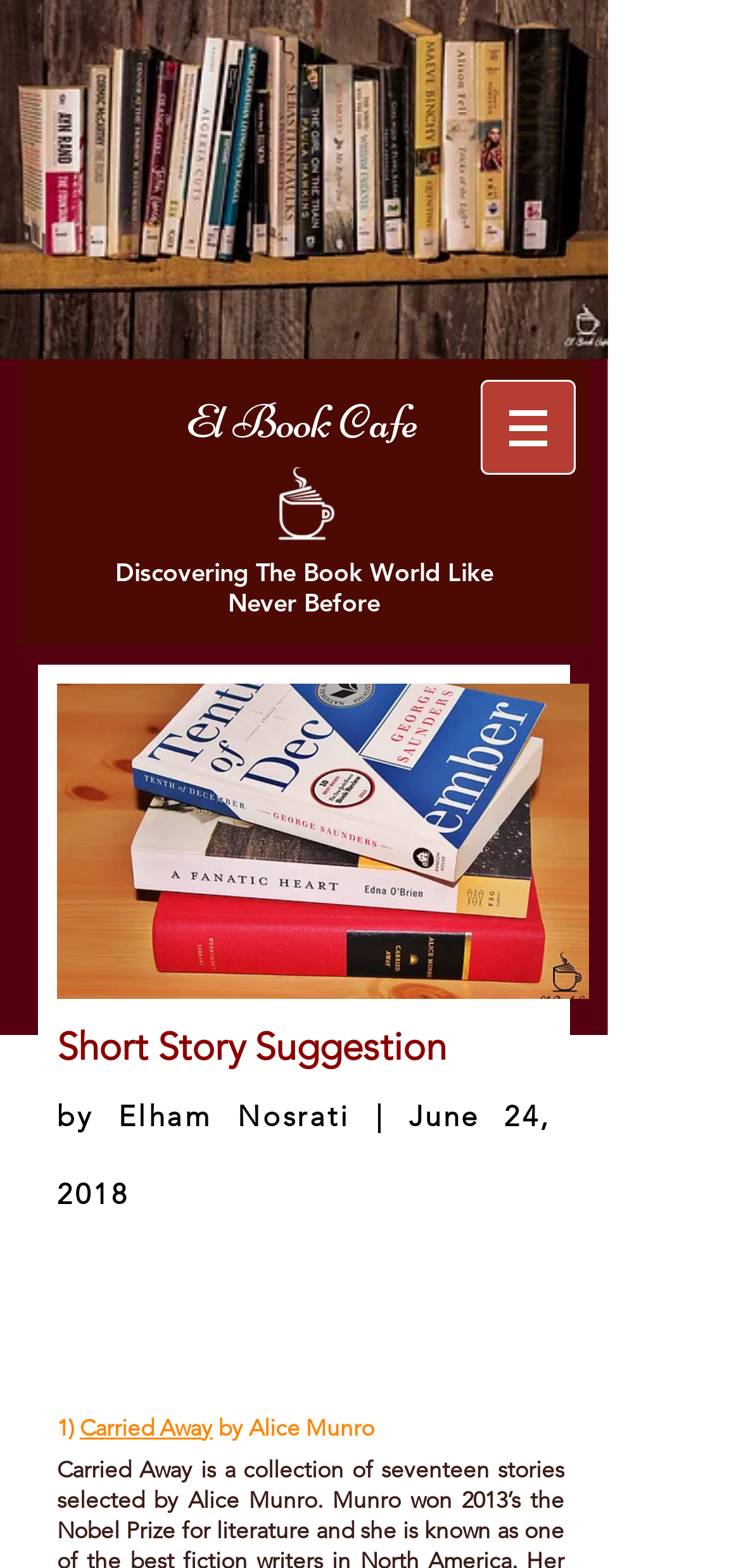How many short story suggestions are listed on the page?
Please ensure your answer is as detailed and informative as possible.

The number of short story suggestions can be found by counting the number of link elements that are children of the root element and are located below the heading element 'Short Story Suggestion'. In this case, there is only one link element 'Carried Away'.